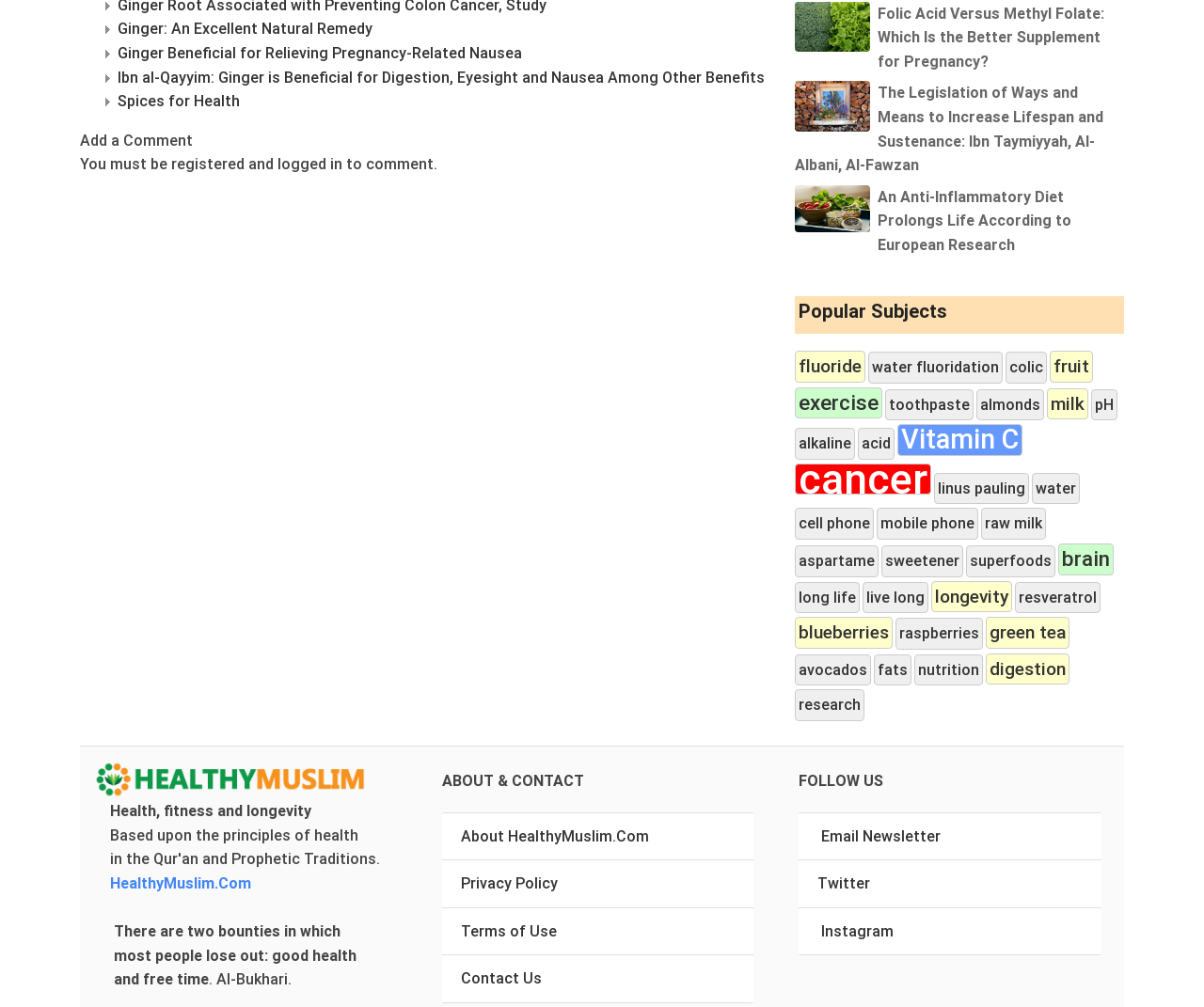Identify the bounding box coordinates of the specific part of the webpage to click to complete this instruction: "Follow the link 'Folic Acid Versus Methyl Folate: Which Is the Better Supplement for Pregnancy?'".

[0.729, 0.003, 0.917, 0.07]